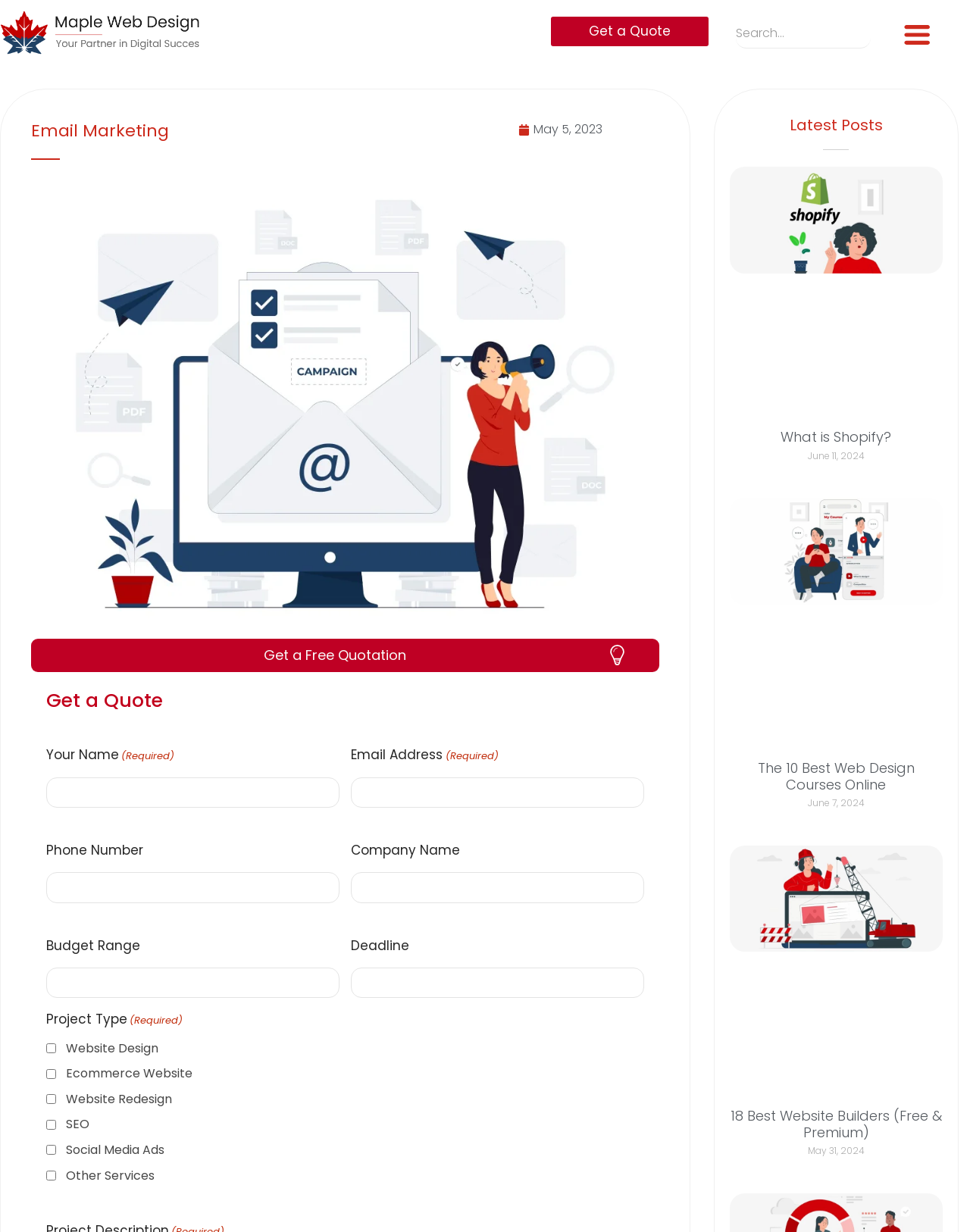Determine the bounding box for the HTML element described here: "name="input_19"". The coordinates should be given as [left, top, right, bottom] with each number being a float between 0 and 1.

[0.362, 0.708, 0.664, 0.733]